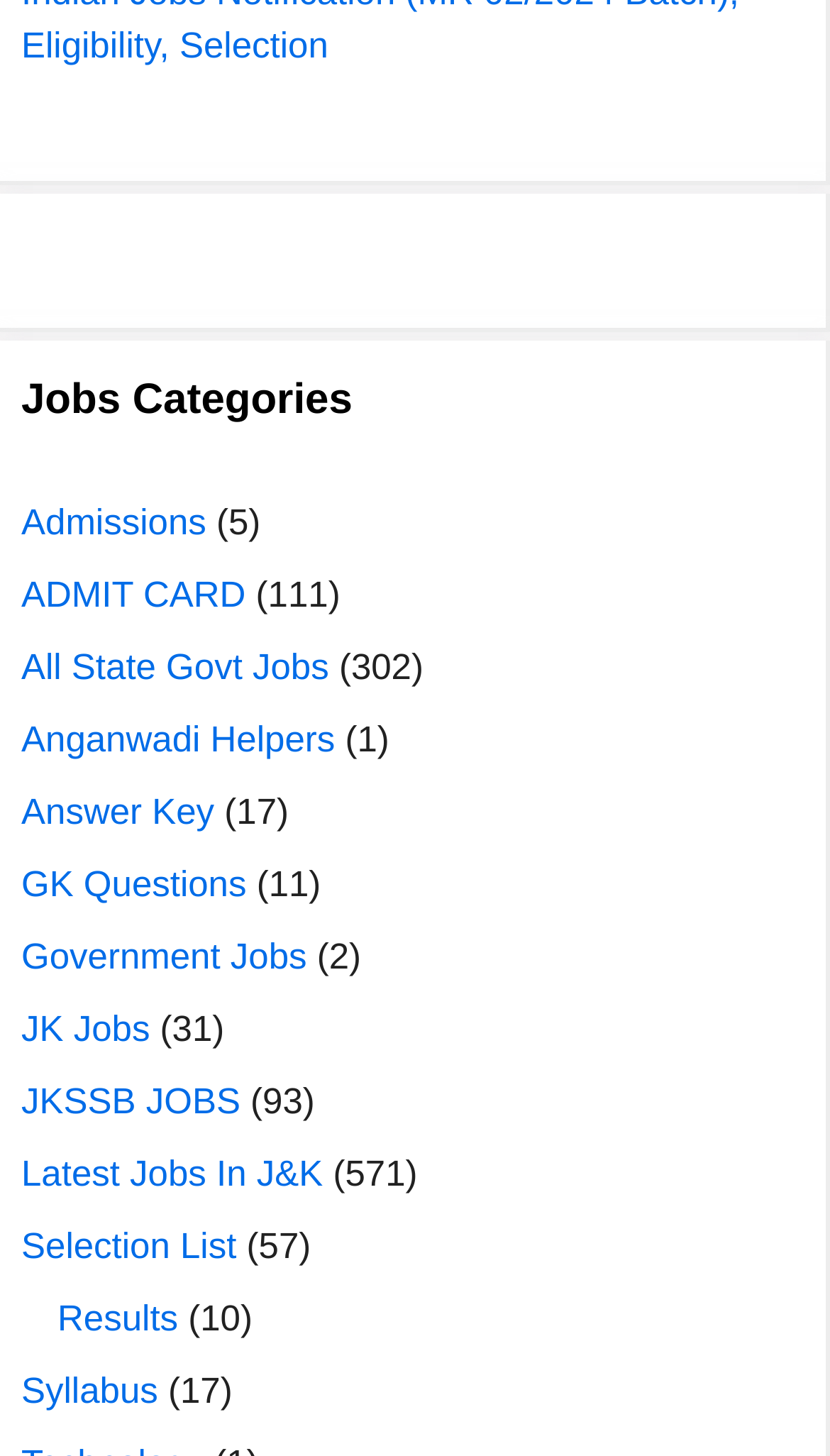Locate the bounding box coordinates of the element I should click to achieve the following instruction: "Explore Government Jobs".

[0.026, 0.643, 0.37, 0.671]